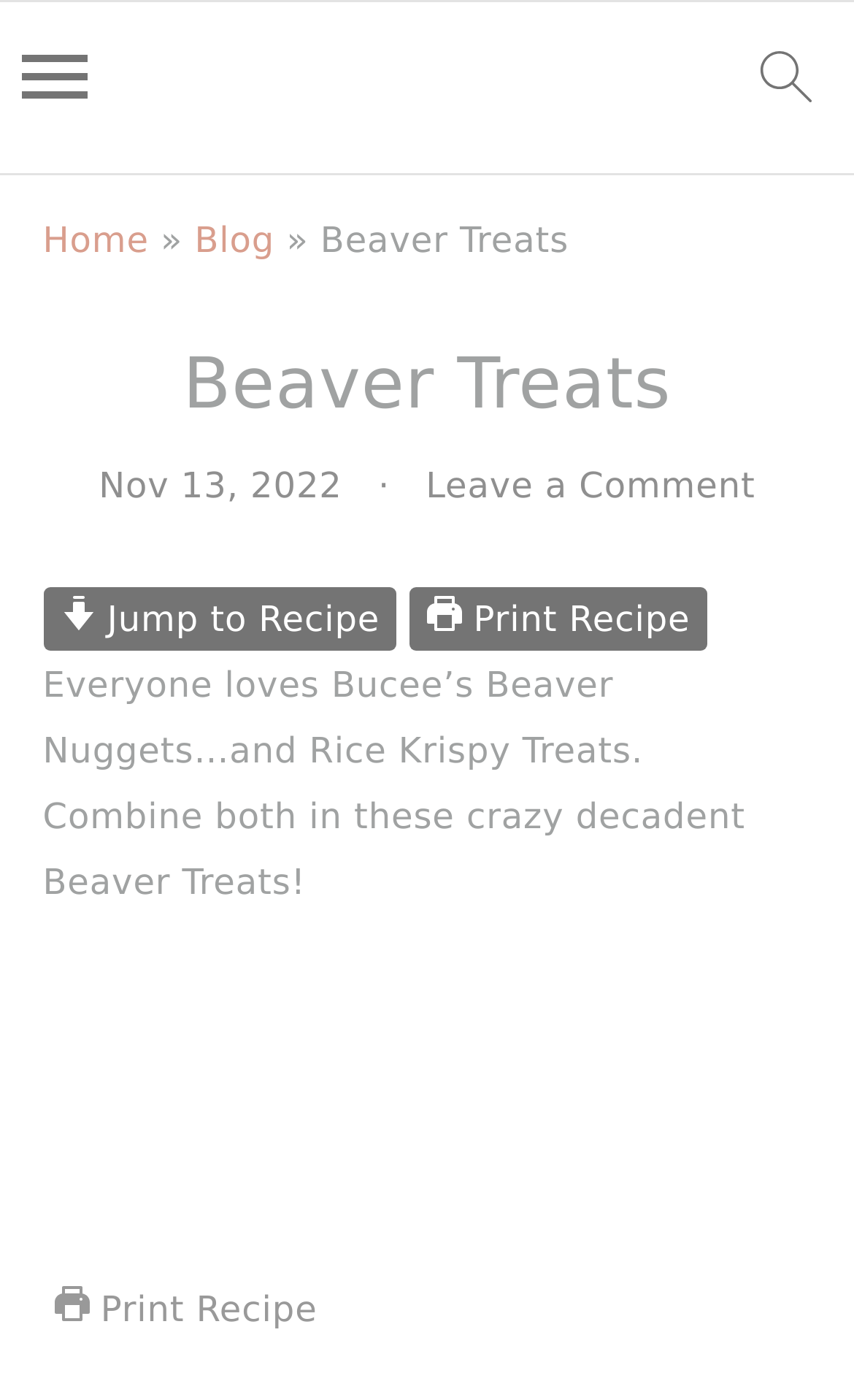Answer the question with a single word or phrase: 
What is the topic of the webpage?

Beaver Treats